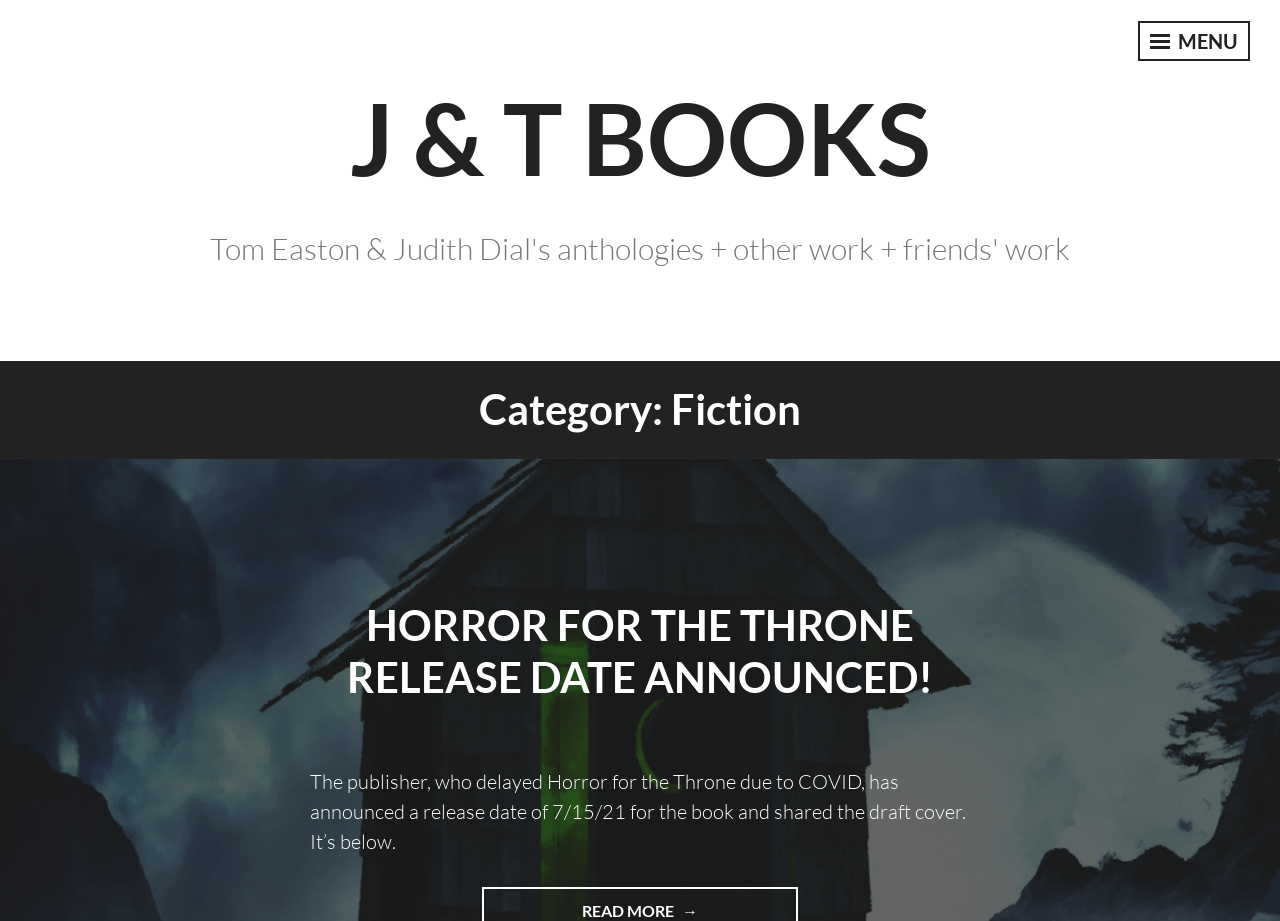Provide a brief response to the question below using one word or phrase:
What is the release date of Horror for the Throne?

7/15/21